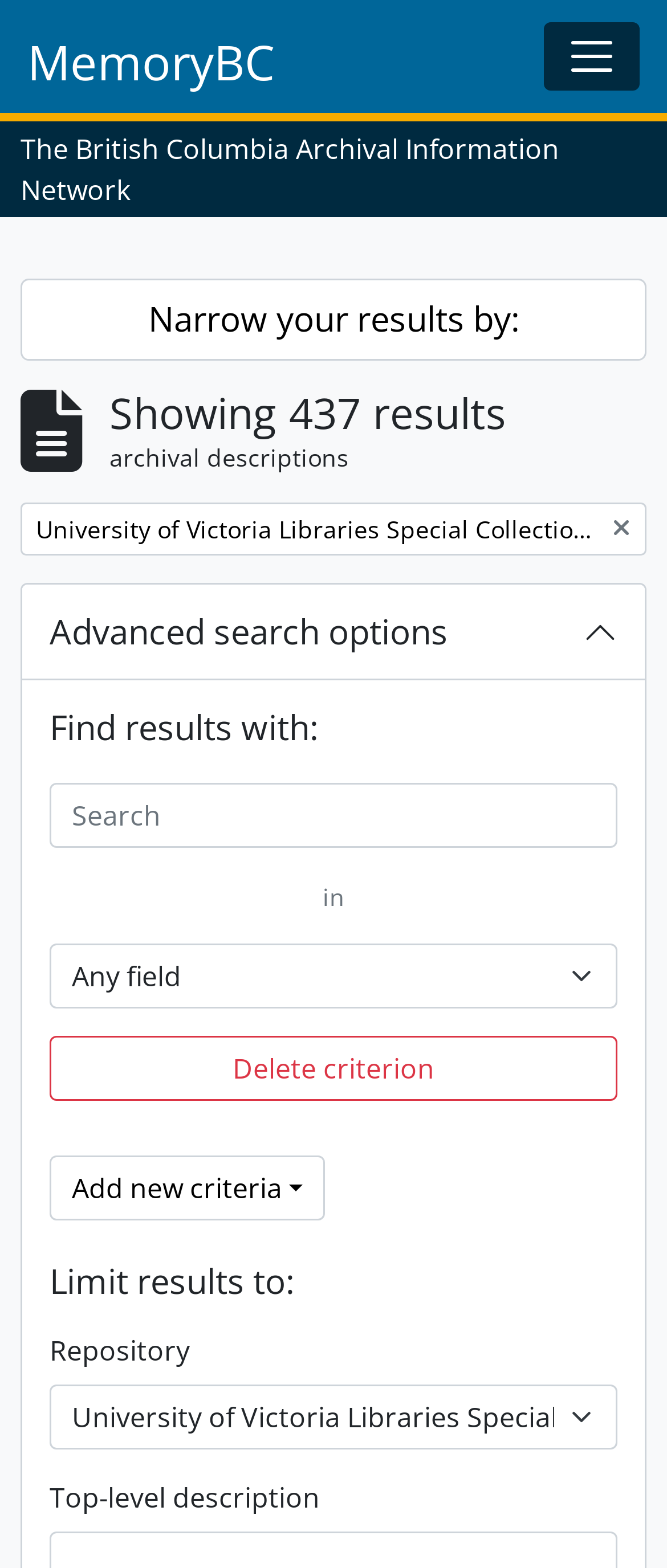Using the given description, provide the bounding box coordinates formatted as (top-left x, top-left y, bottom-right x, bottom-right y), with all values being floating point numbers between 0 and 1. Description: Delete criterion

[0.074, 0.66, 0.926, 0.702]